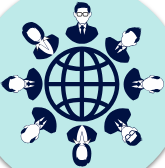What is represented by the diverse business figures?
Provide a detailed and well-explained answer to the question.

The array of business figures, each with distinct characteristics, highlights the importance of inclusivity and diverse viewpoints in addressing strategic challenges, which is a key aspect of the Erdle Consulting Group's mission.